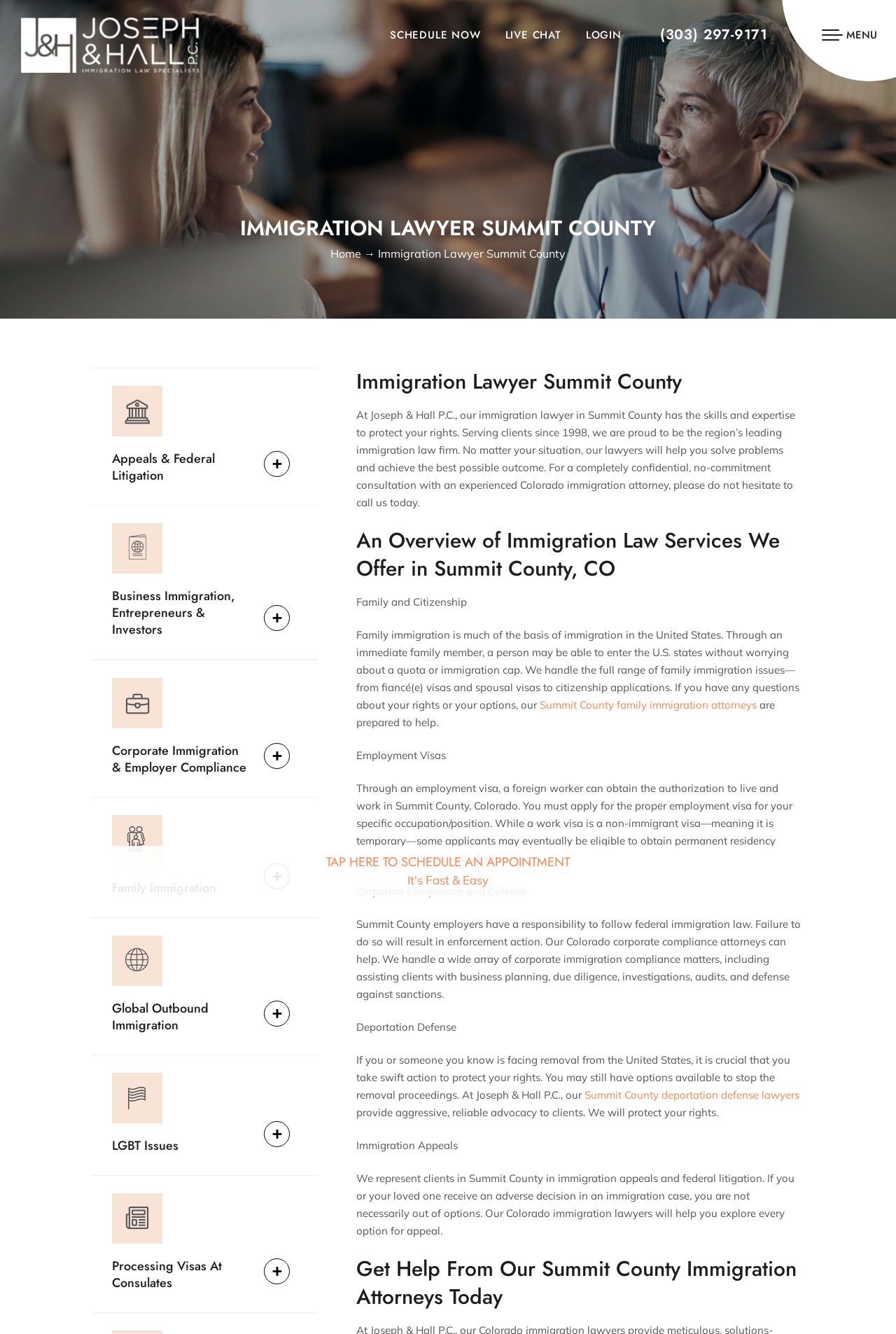Identify the bounding box coordinates for the element that needs to be clicked to fulfill this instruction: "Call the immigration lawyer". Provide the coordinates in the format of four float numbers between 0 and 1: [left, top, right, bottom].

[0.737, 0.018, 0.857, 0.034]